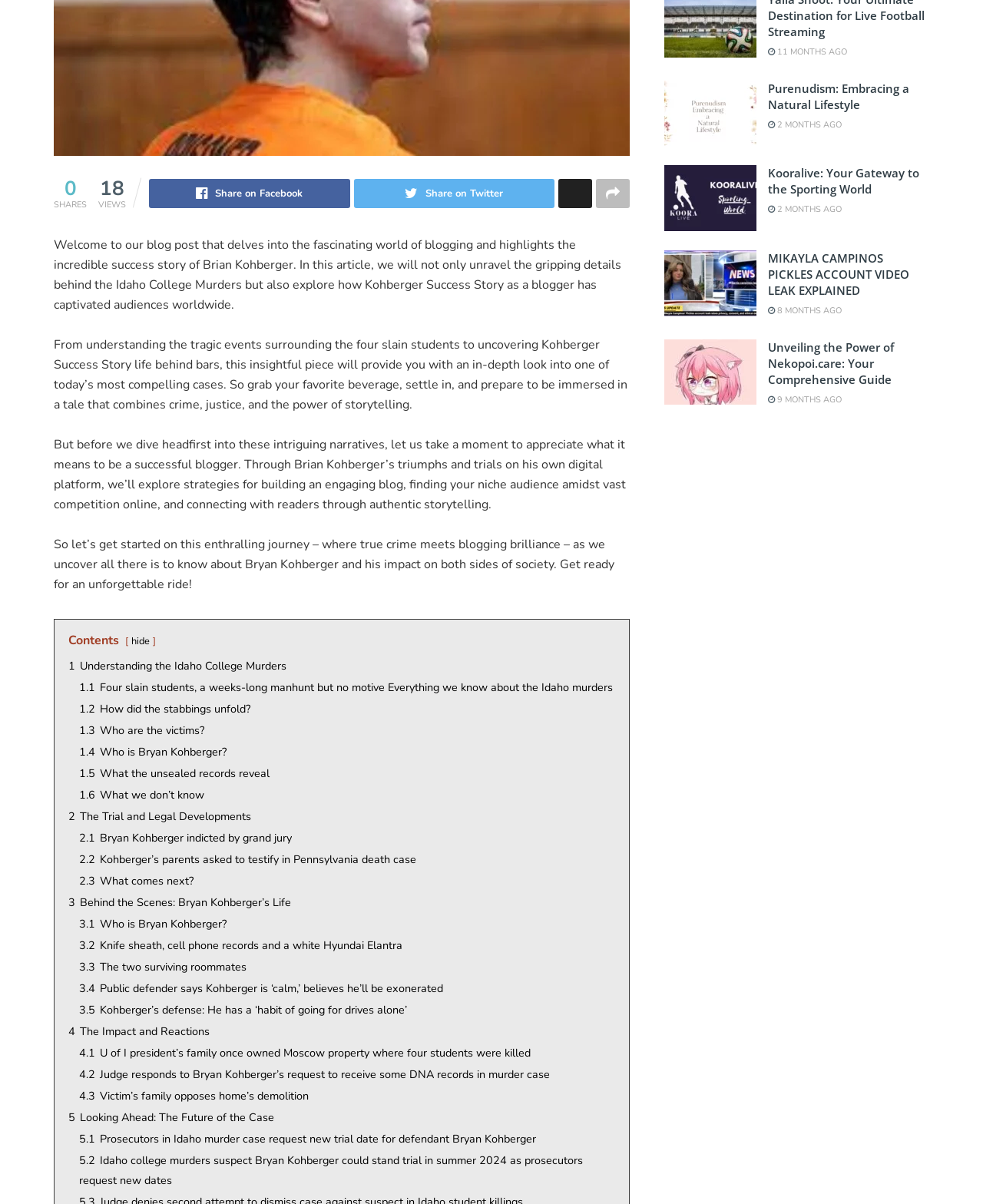Find the bounding box of the UI element described as follows: "1.3 Who are the victims?".

[0.08, 0.6, 0.208, 0.613]